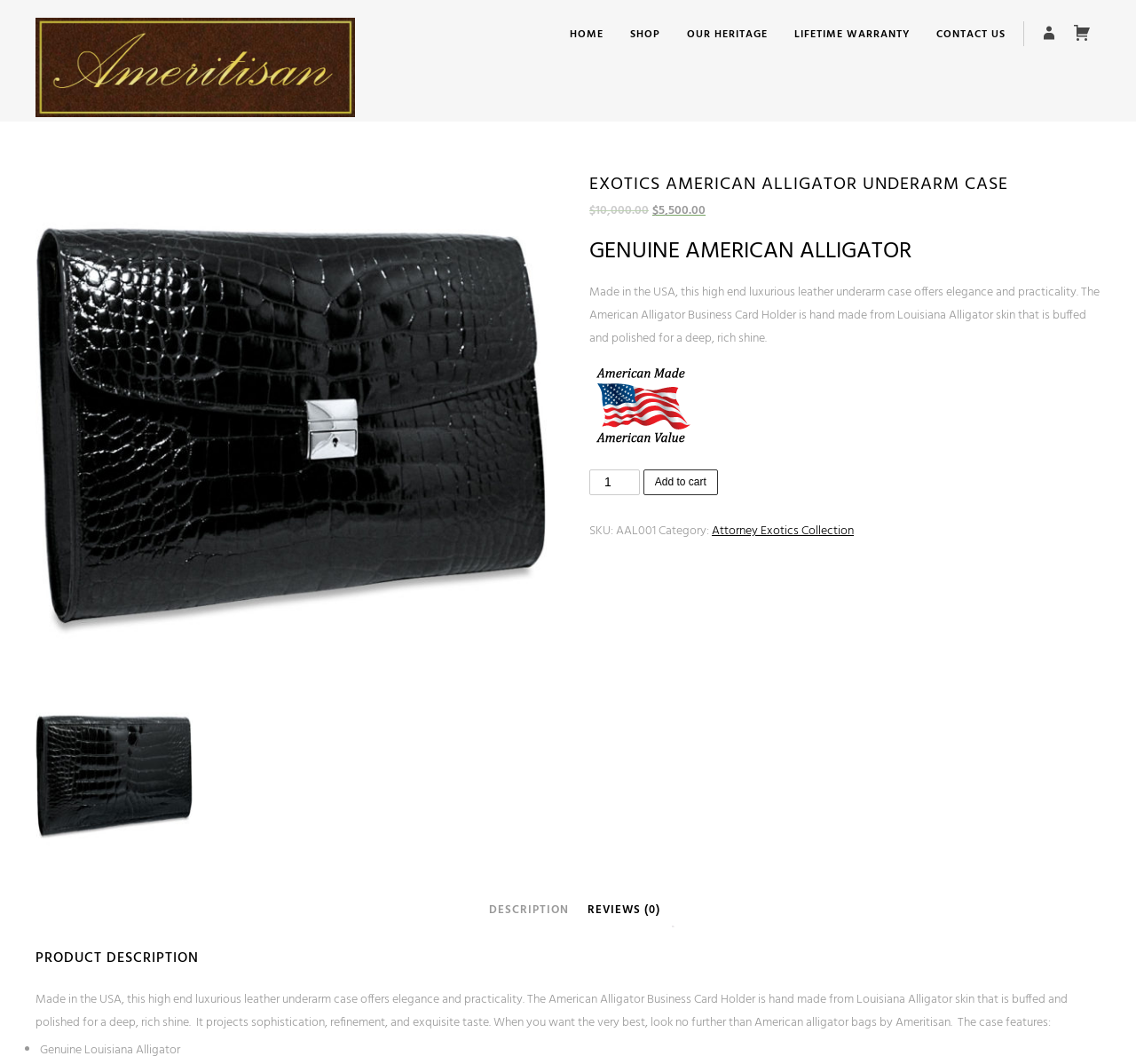Determine the bounding box coordinates of the target area to click to execute the following instruction: "Check the price."

[0.519, 0.189, 0.571, 0.208]